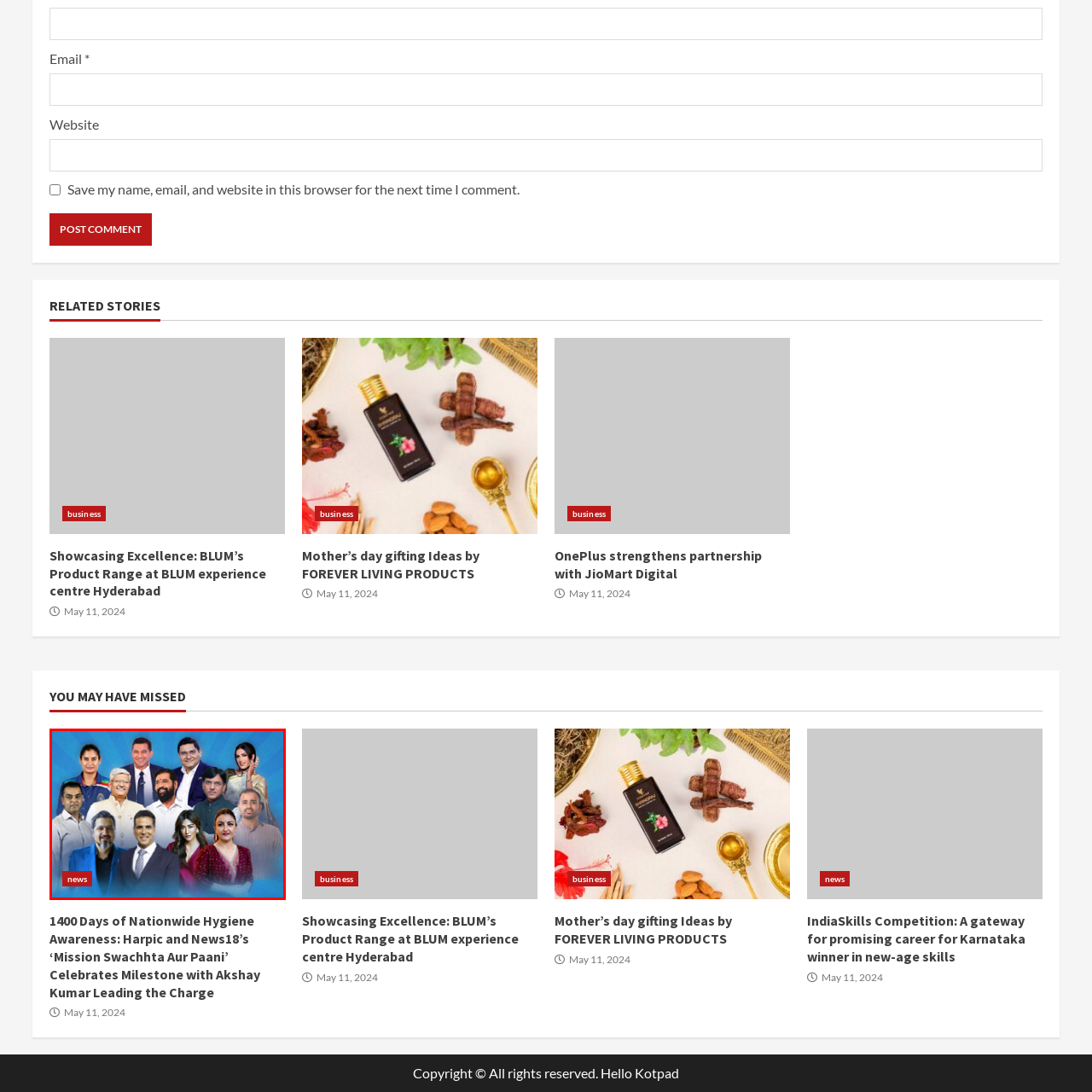Please provide a one-word or phrase response to the following question by examining the image within the red boundary:
What is the theme of the image?

News